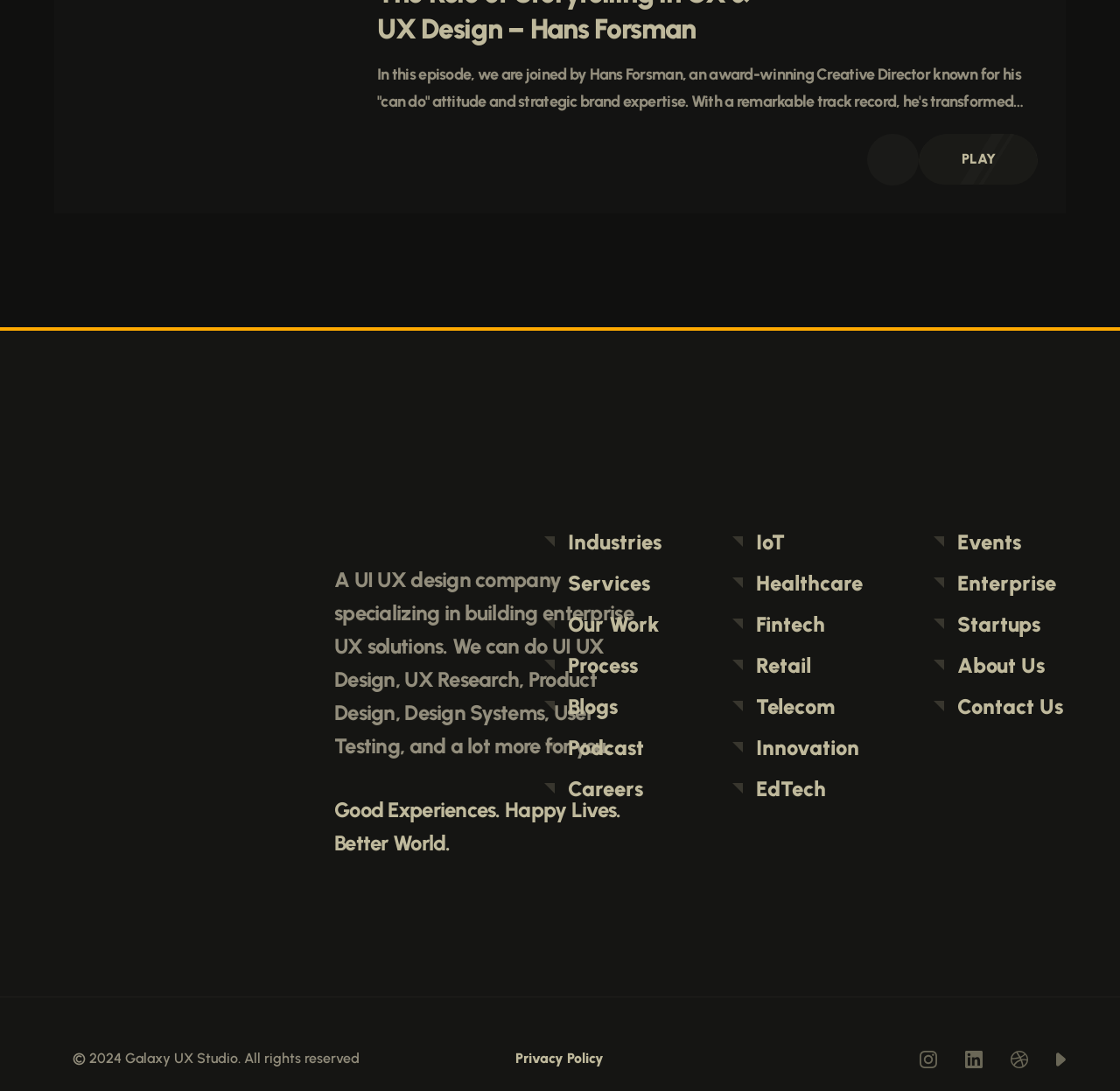Can you find the bounding box coordinates for the element to click on to achieve the instruction: "Open the About Us page"?

[0.854, 0.598, 0.933, 0.622]